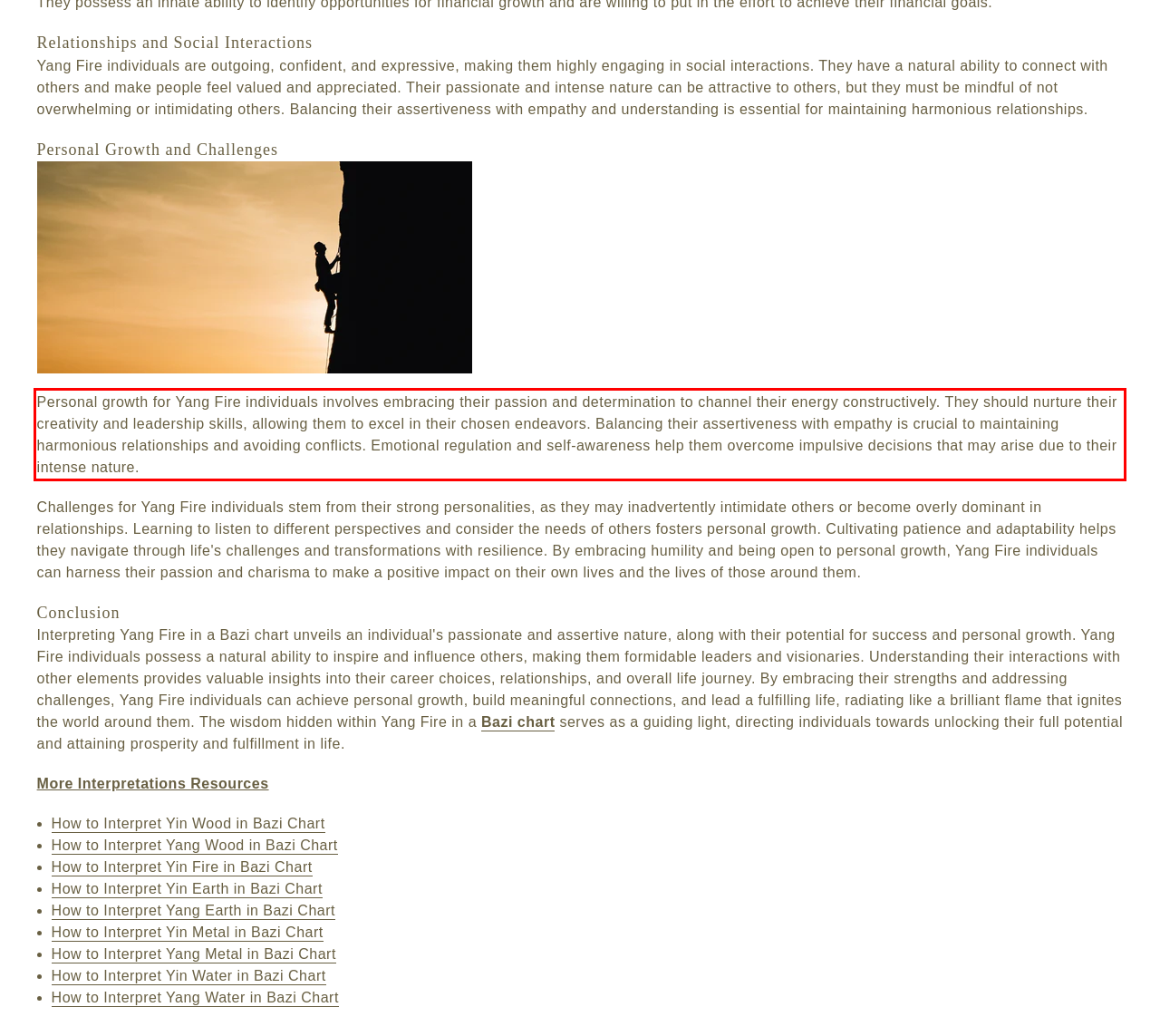You have a screenshot of a webpage with a red bounding box. Identify and extract the text content located inside the red bounding box.

Personal growth for Yang Fire individuals involves embracing their passion and determination to channel their energy constructively. They should nurture their creativity and leadership skills, allowing them to excel in their chosen endeavors. Balancing their assertiveness with empathy is crucial to maintaining harmonious relationships and avoiding conflicts. Emotional regulation and self-awareness help them overcome impulsive decisions that may arise due to their intense nature.